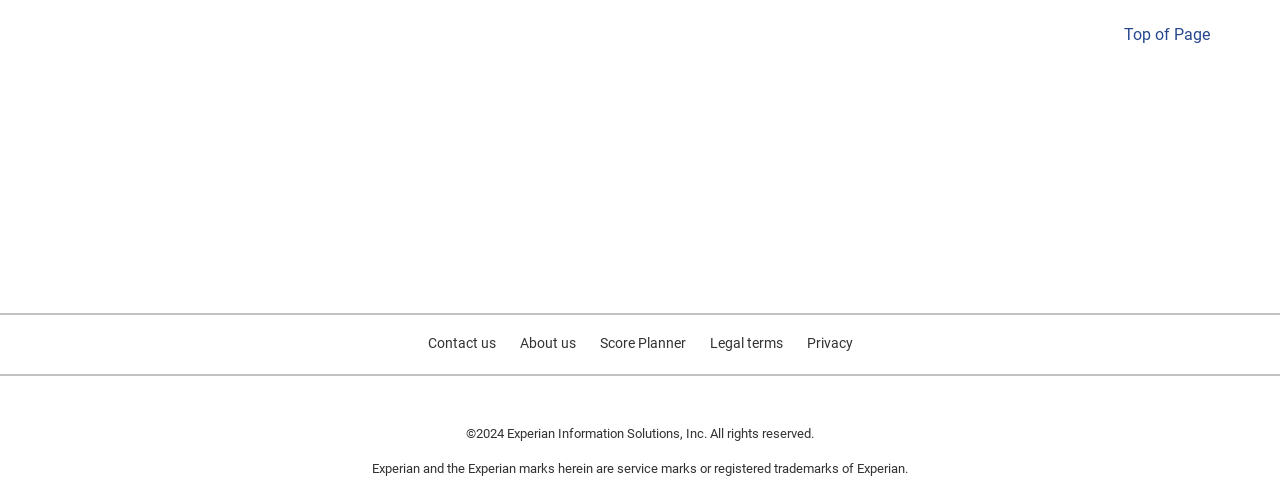Please locate the bounding box coordinates of the element that should be clicked to complete the given instruction: "Follow us on Facebook".

[0.465, 0.593, 0.484, 0.642]